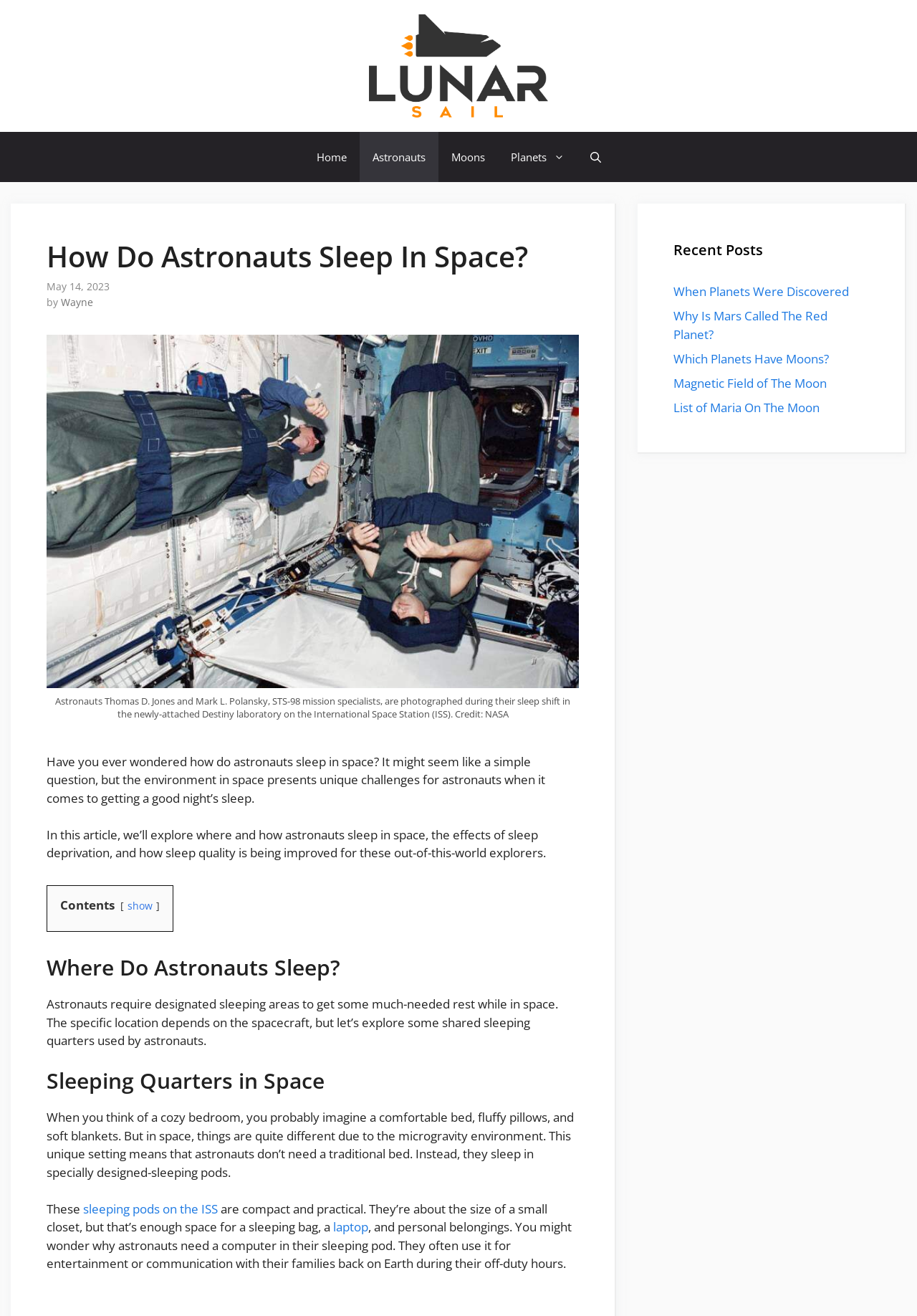Who wrote the article?
Could you answer the question in a detailed manner, providing as much information as possible?

The author of the article is mentioned as 'Wayne' in the byline, which appears below the heading and above the introductory paragraph.